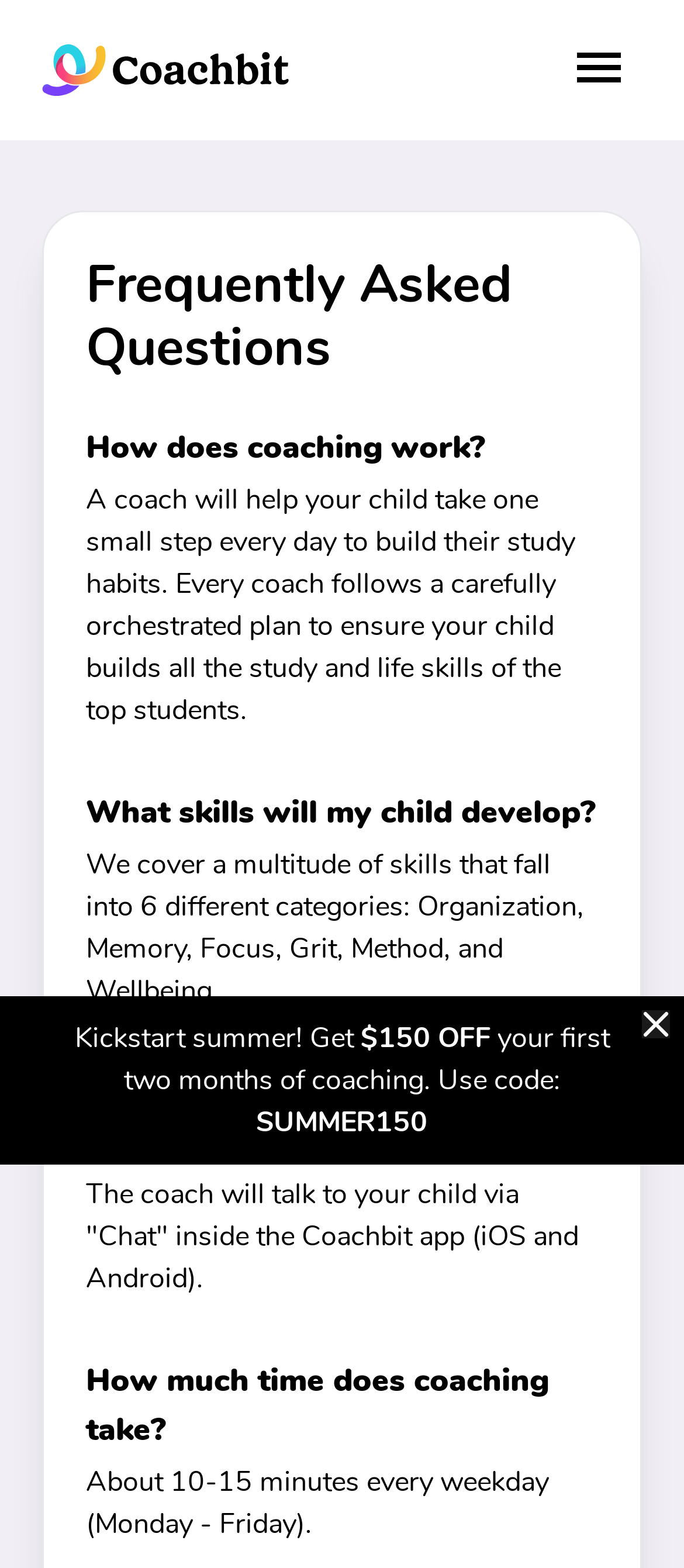Using the details in the image, give a detailed response to the question below:
What is the duration of coaching per weekday?

The webpage states that coaching takes about 10-15 minutes every weekday, which is from Monday to Friday.